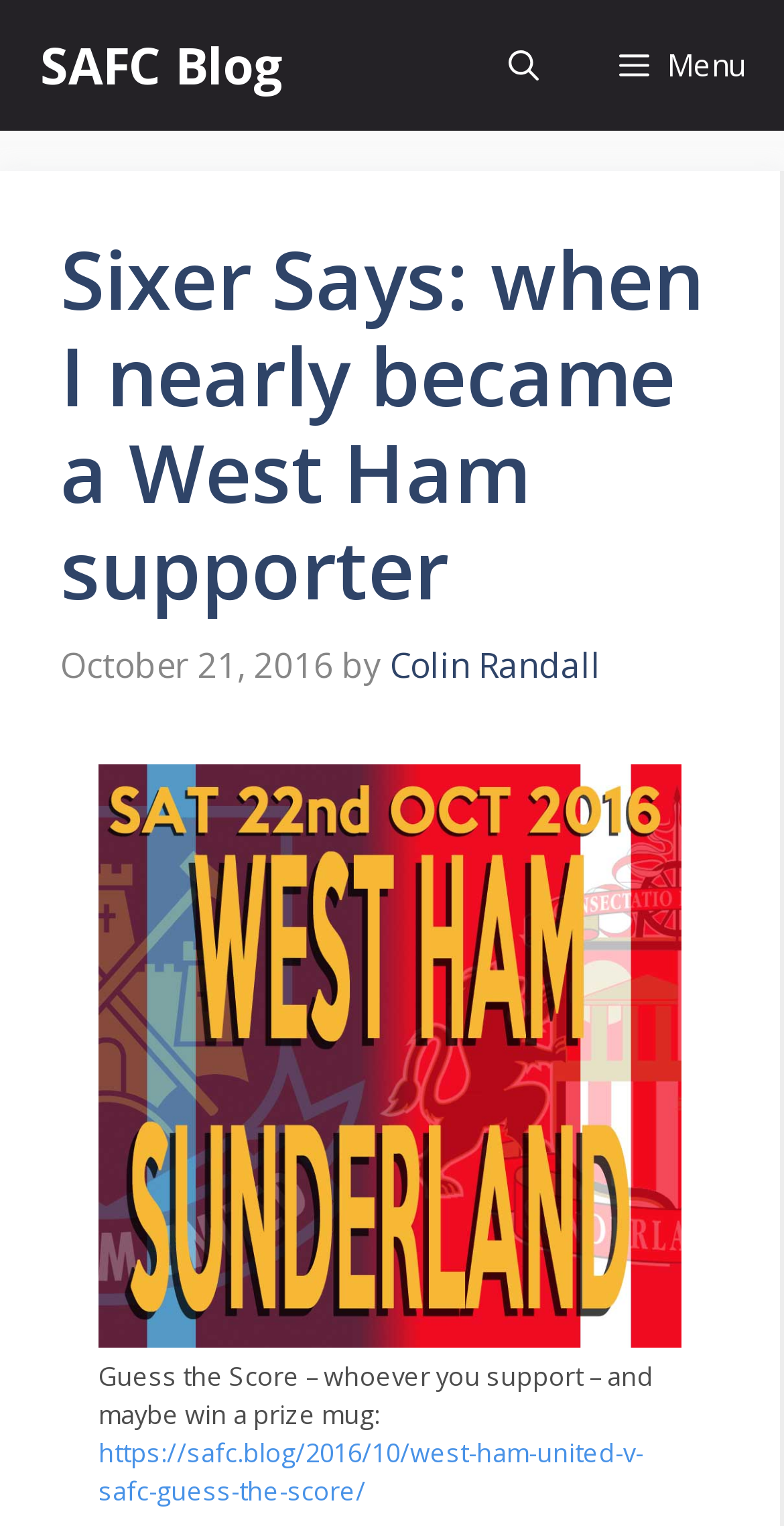What is the date of the article?
Please provide a single word or phrase as your answer based on the image.

October 21, 2016